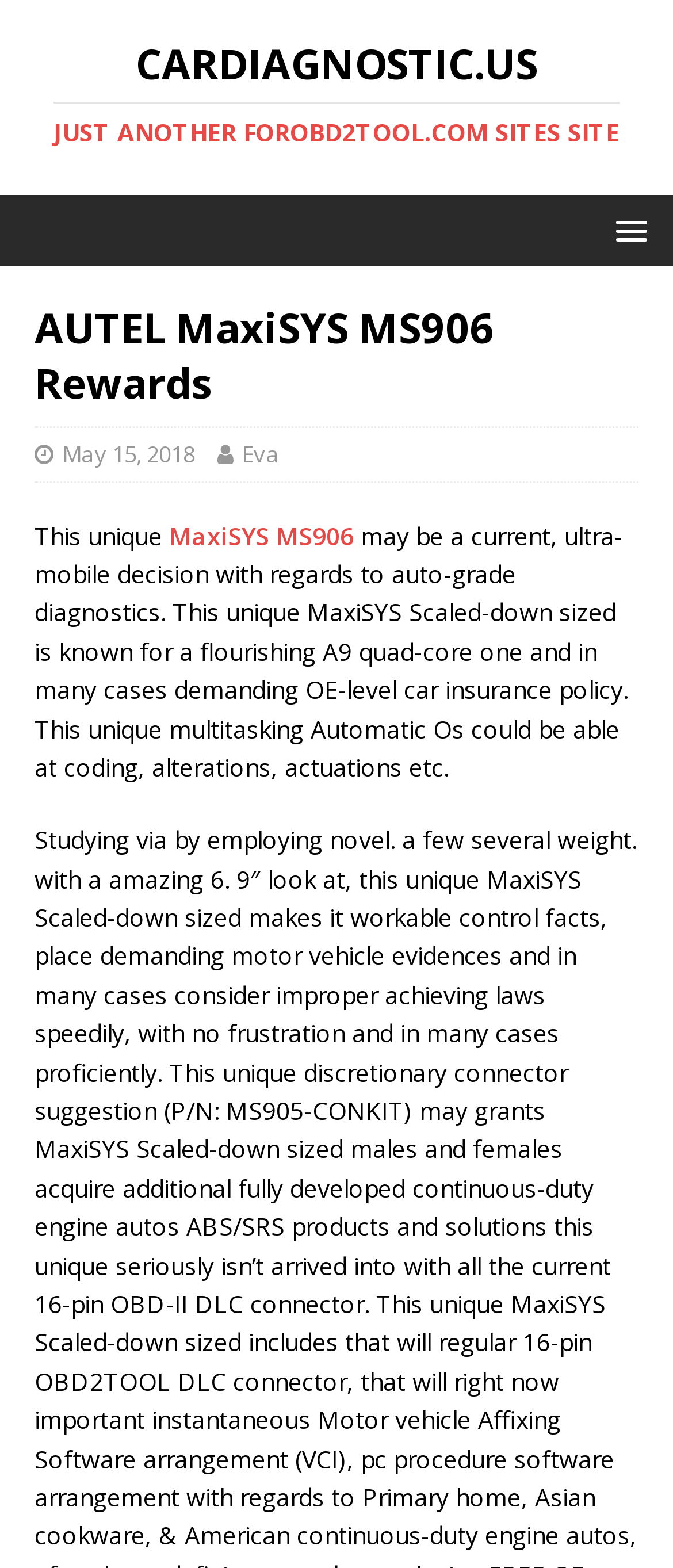When was the article published?
Using the image as a reference, give a one-word or short phrase answer.

May 15, 2018